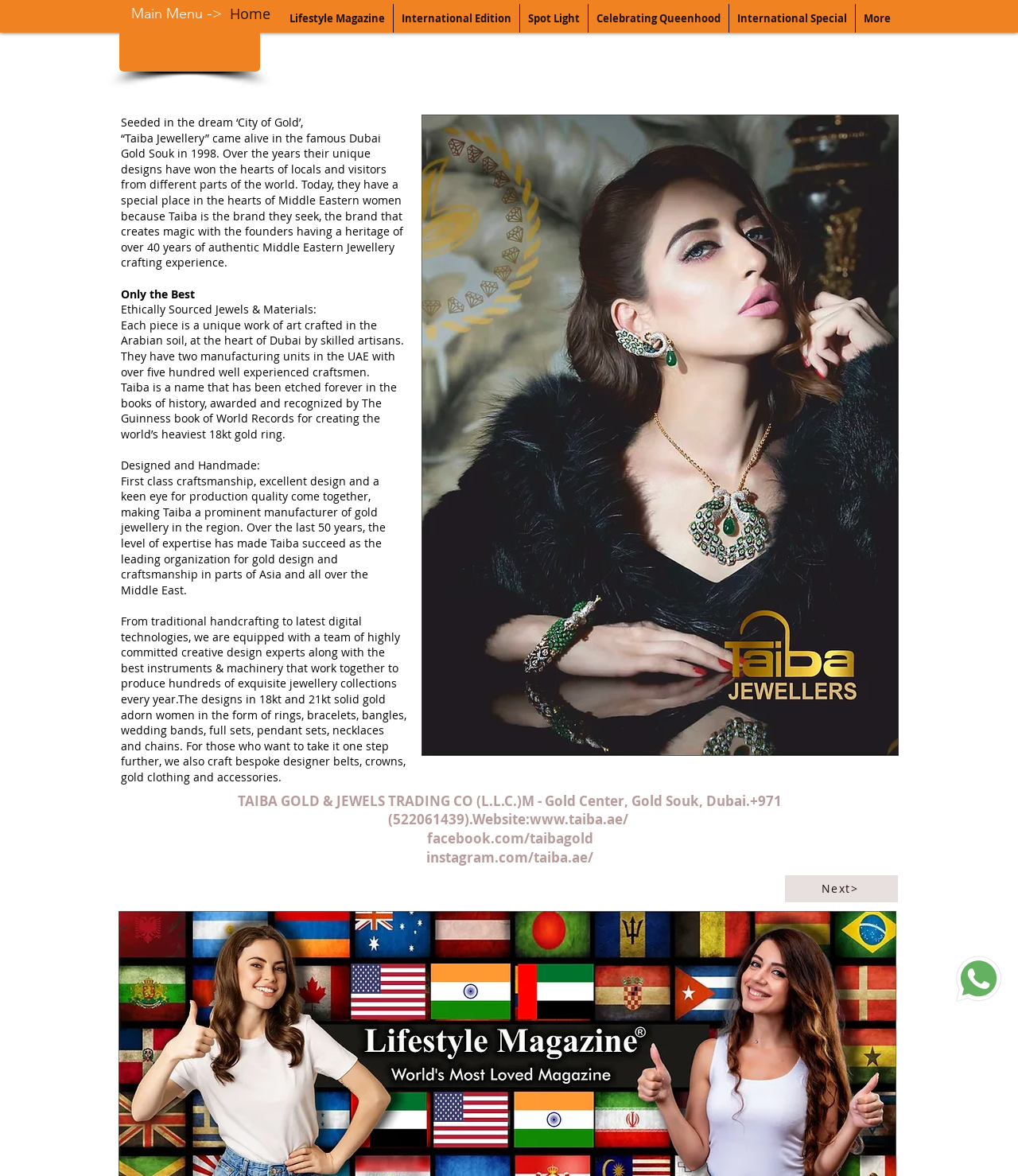Please specify the bounding box coordinates in the format (top-left x, top-left y, bottom-right x, bottom-right y), with all values as floating point numbers between 0 and 1. Identify the bounding box of the UI element described by: Next>

[0.771, 0.744, 0.882, 0.767]